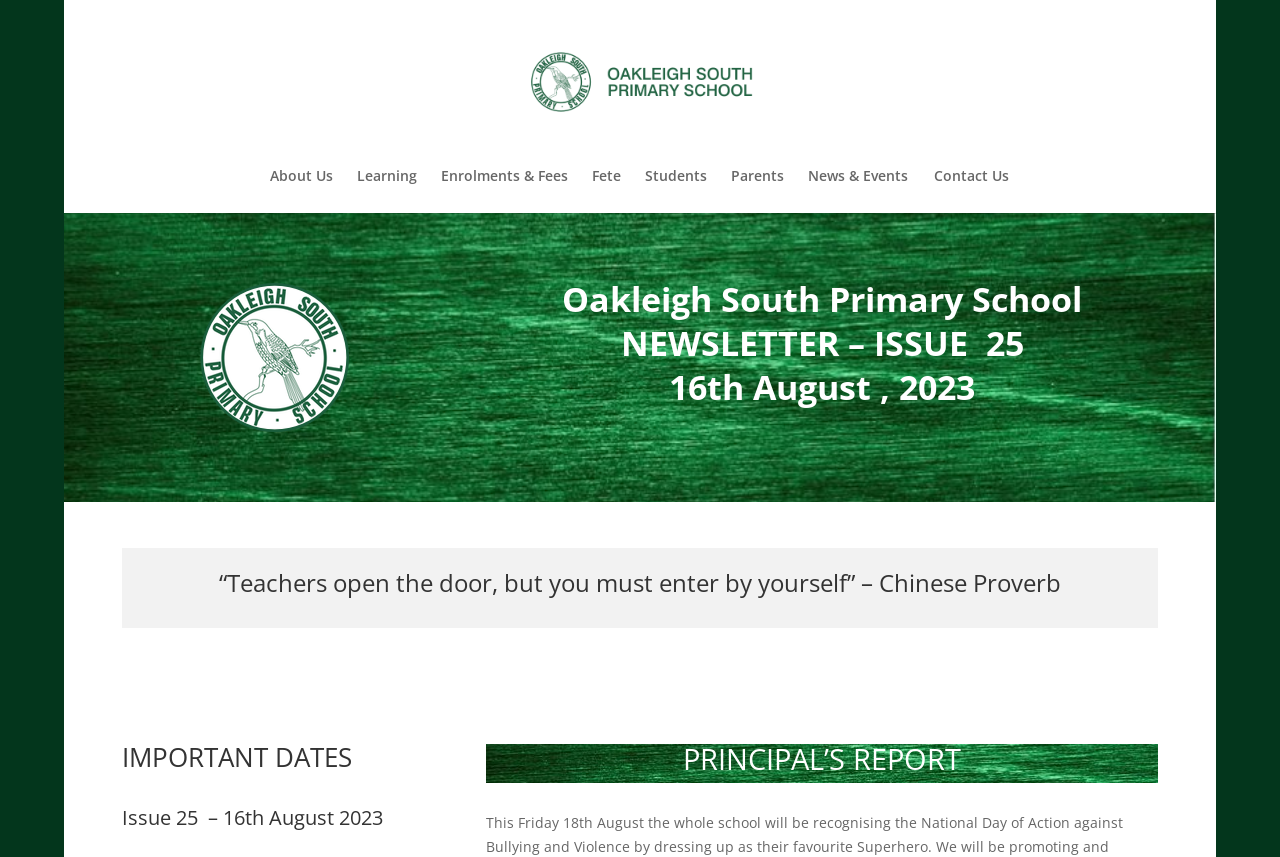Articulate a complete and detailed caption of the webpage elements.

The webpage is a newsletter from Oakleigh South Primary School, specifically issue #25 for 2023. At the top, there is a logo of the school, an image with the school's name, and a link to the school's website. Below the logo, there is a navigation menu with links to various sections of the school's website, including "About Us", "Learning", "Enrolments & Fees", "Fete", "Students", "Parents", "News & Events", and "Contact Us".

The main content of the newsletter is divided into sections, each with a heading. The first section has a heading with the school's name, followed by a heading with the newsletter's issue number and date. Below this, there is a quote from a Chinese proverb, accompanied by a link to the quote.

The next section is titled "IMPORTANT DATES" and is located near the bottom left of the page. Above this section, there is another heading with the newsletter's issue number and date. The final section is the "PRINCIPAL'S REPORT", which is located near the bottom of the page.